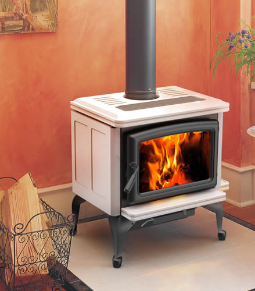Using the information in the image, give a comprehensive answer to the question: 
What is the atmosphere of the indoor environment?

The caption describes the atmosphere as 'warm tones on the walls and an inviting ambiance', which suggests that the atmosphere is cozy and inviting.